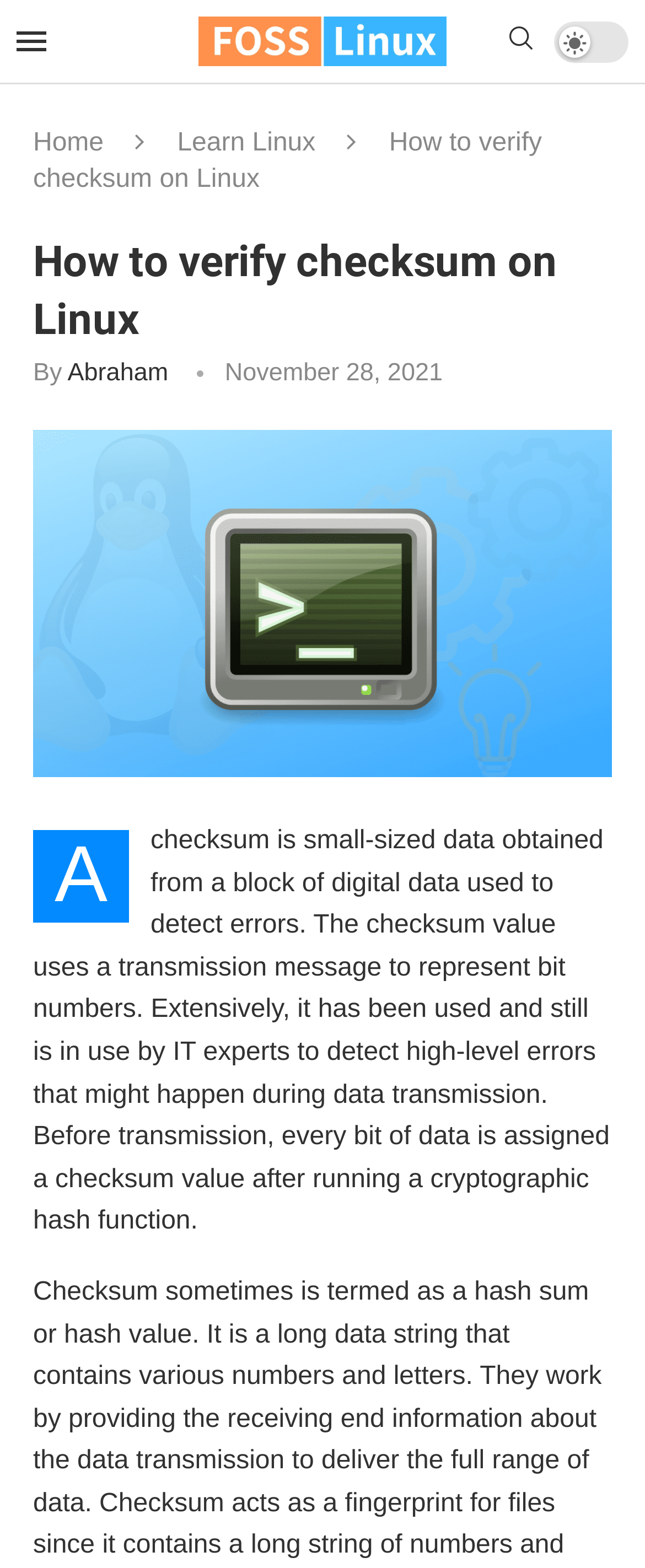What is the author of the article?
Using the image, provide a detailed and thorough answer to the question.

The author's name can be found by looking at the text below the main heading, where it says 'By Abraham'.